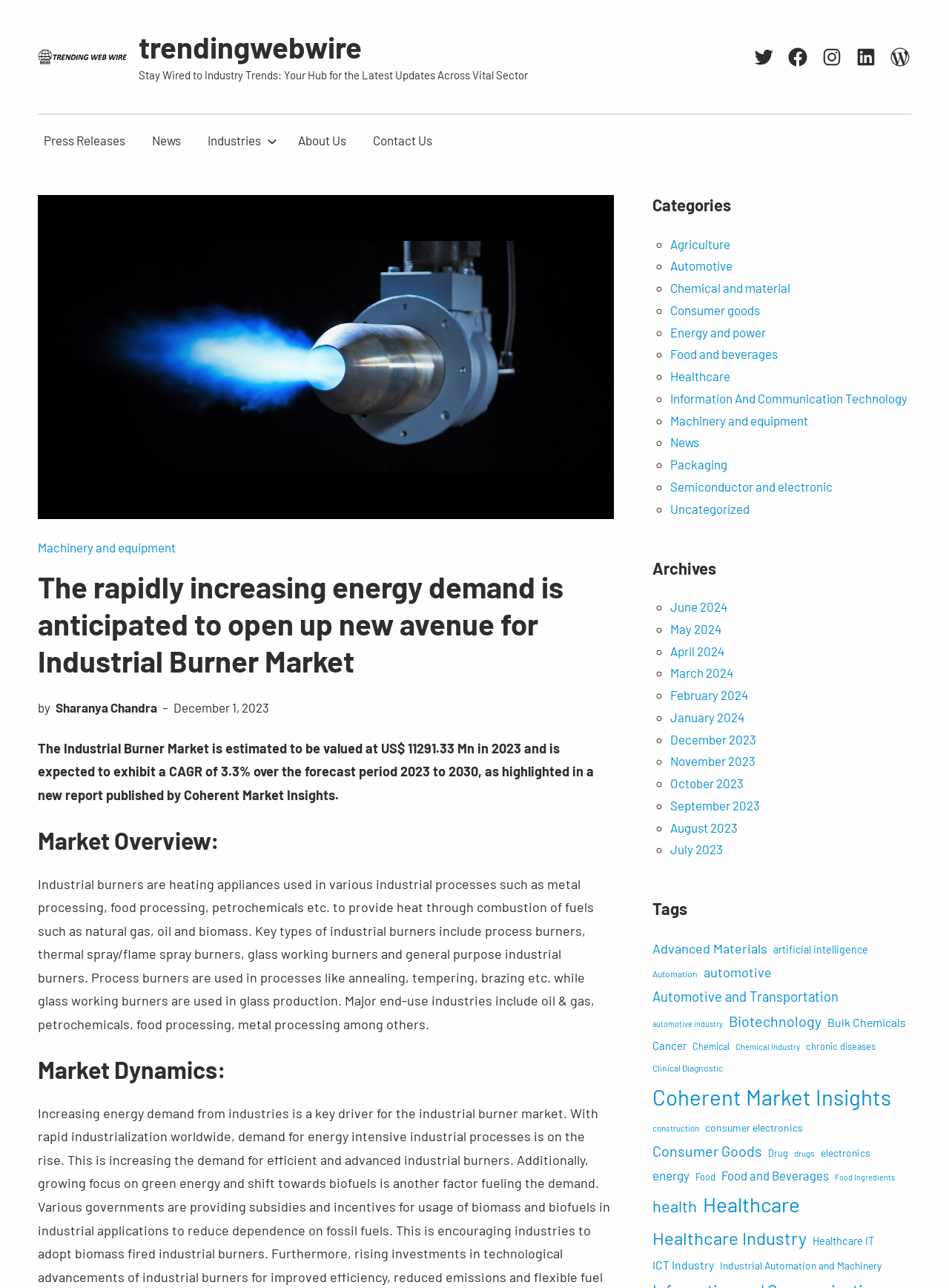Locate the bounding box of the UI element based on this description: "Information And Communication Technology". Provide four float numbers between 0 and 1 as [left, top, right, bottom].

[0.706, 0.303, 0.956, 0.315]